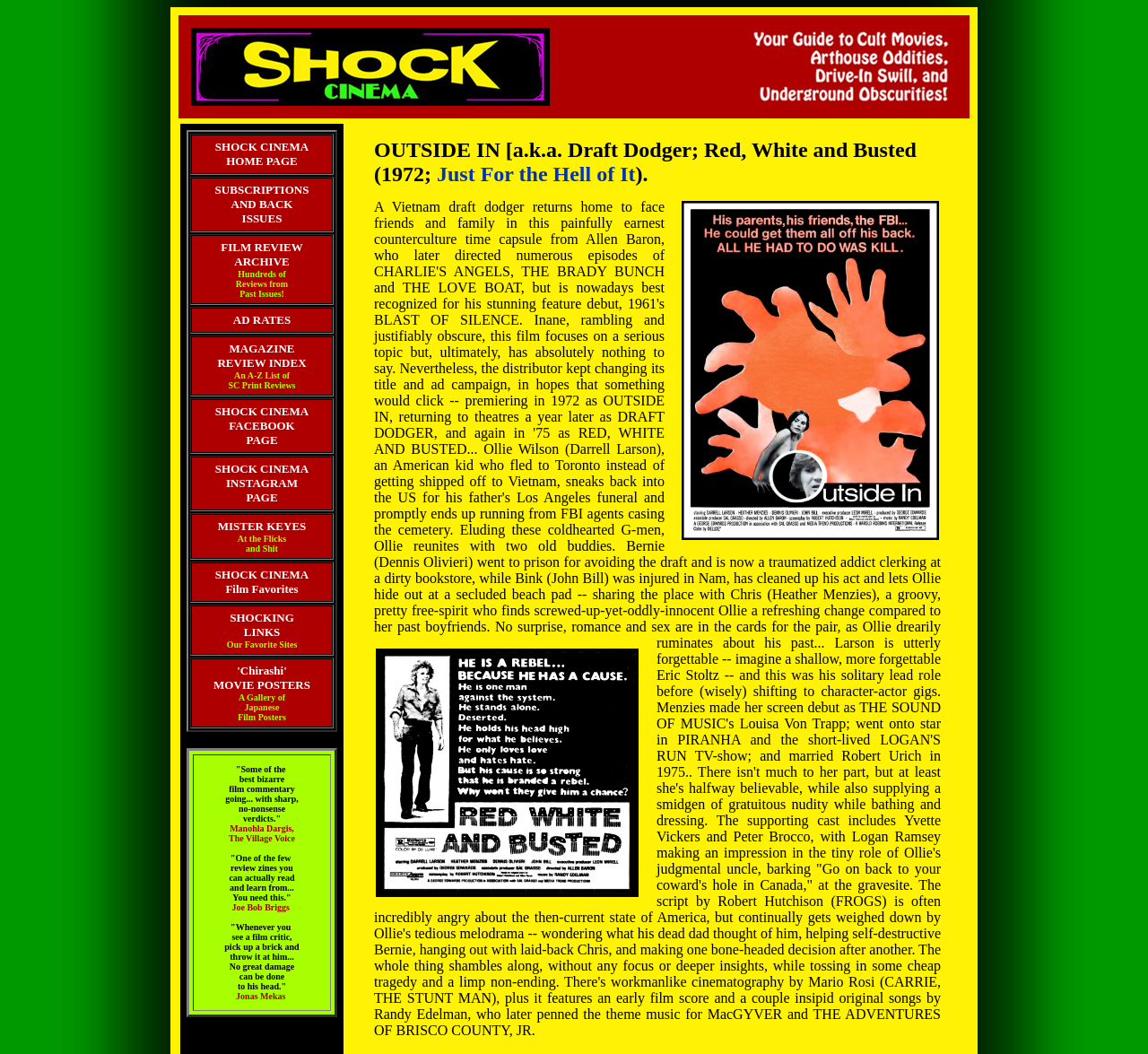How many links are in the table?
Look at the image and answer the question using a single word or phrase.

11